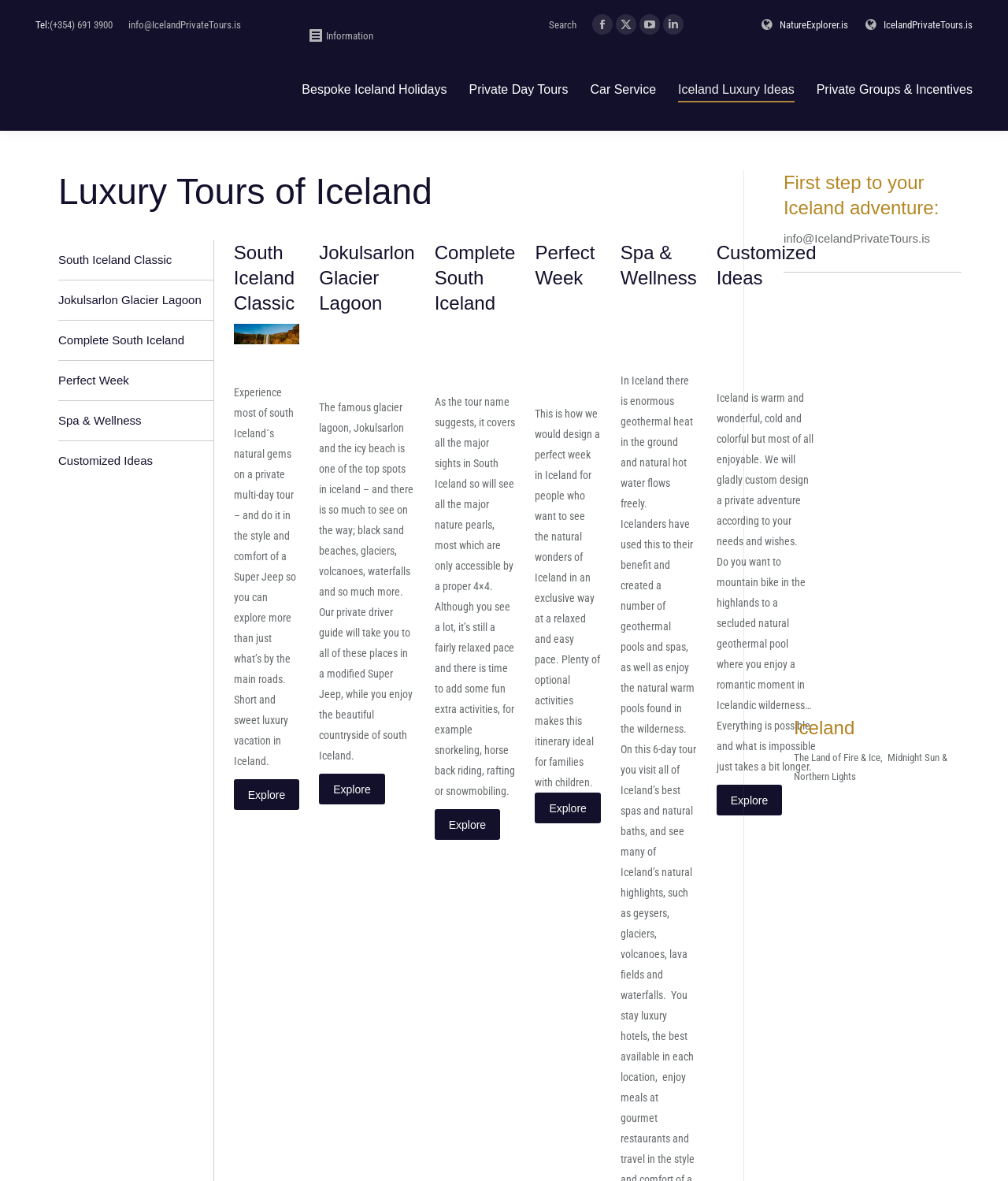What type of tours does Iceland Private Tours offer?
Carefully analyze the image and provide a detailed answer to the question.

I found this information by looking at the main heading of the webpage, which mentions 'Luxury Adventures & Travel in Iceland'. Additionally, the webpage provides links to different types of tours, such as 'Bespoke Iceland Holidays' and 'Private Day Tours', which suggests that Iceland Private Tours offers luxury adventures.